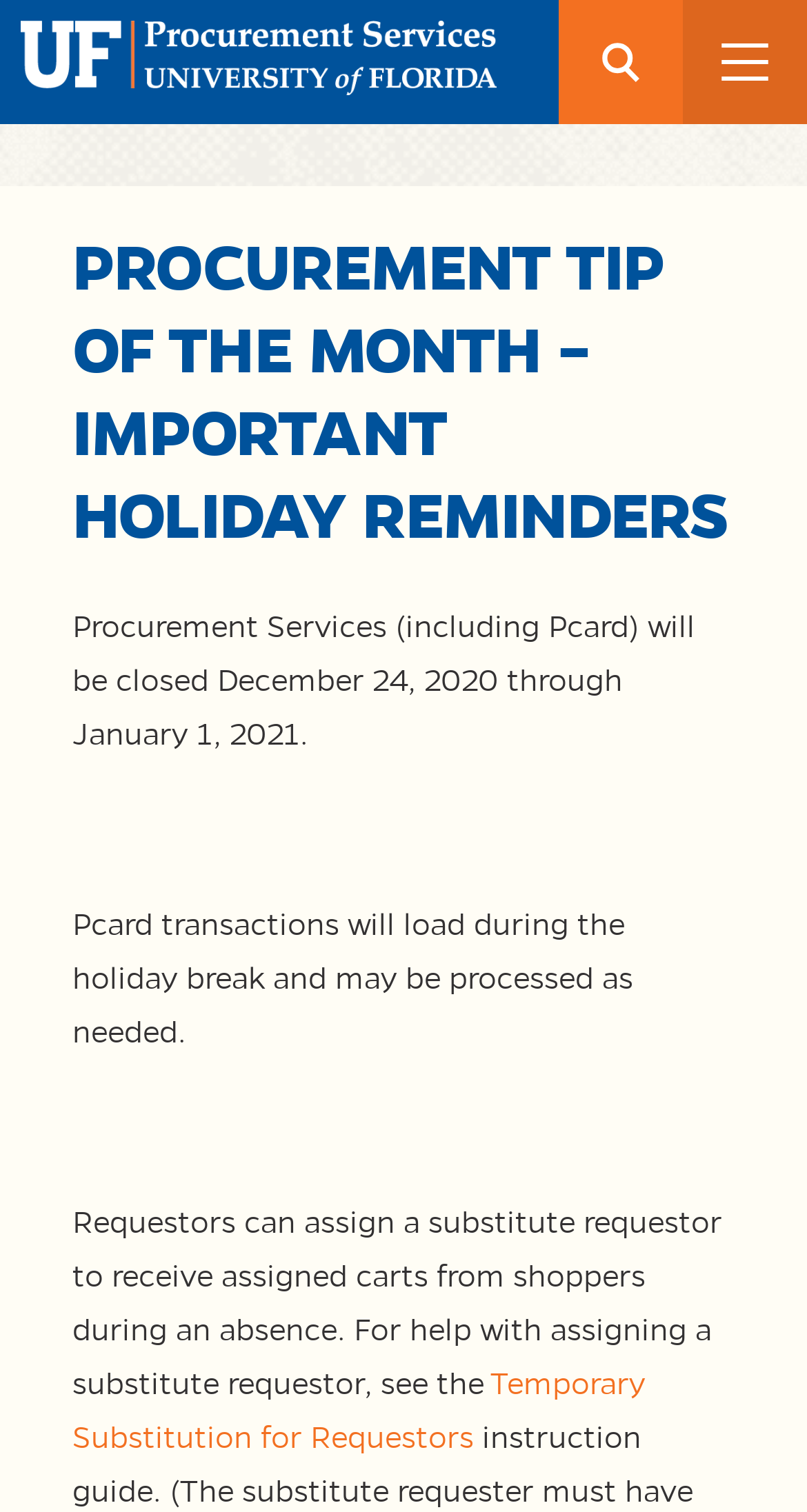What can requestors assign to receive assigned carts from shoppers during an absence? Look at the image and give a one-word or short phrase answer.

A substitute requestor